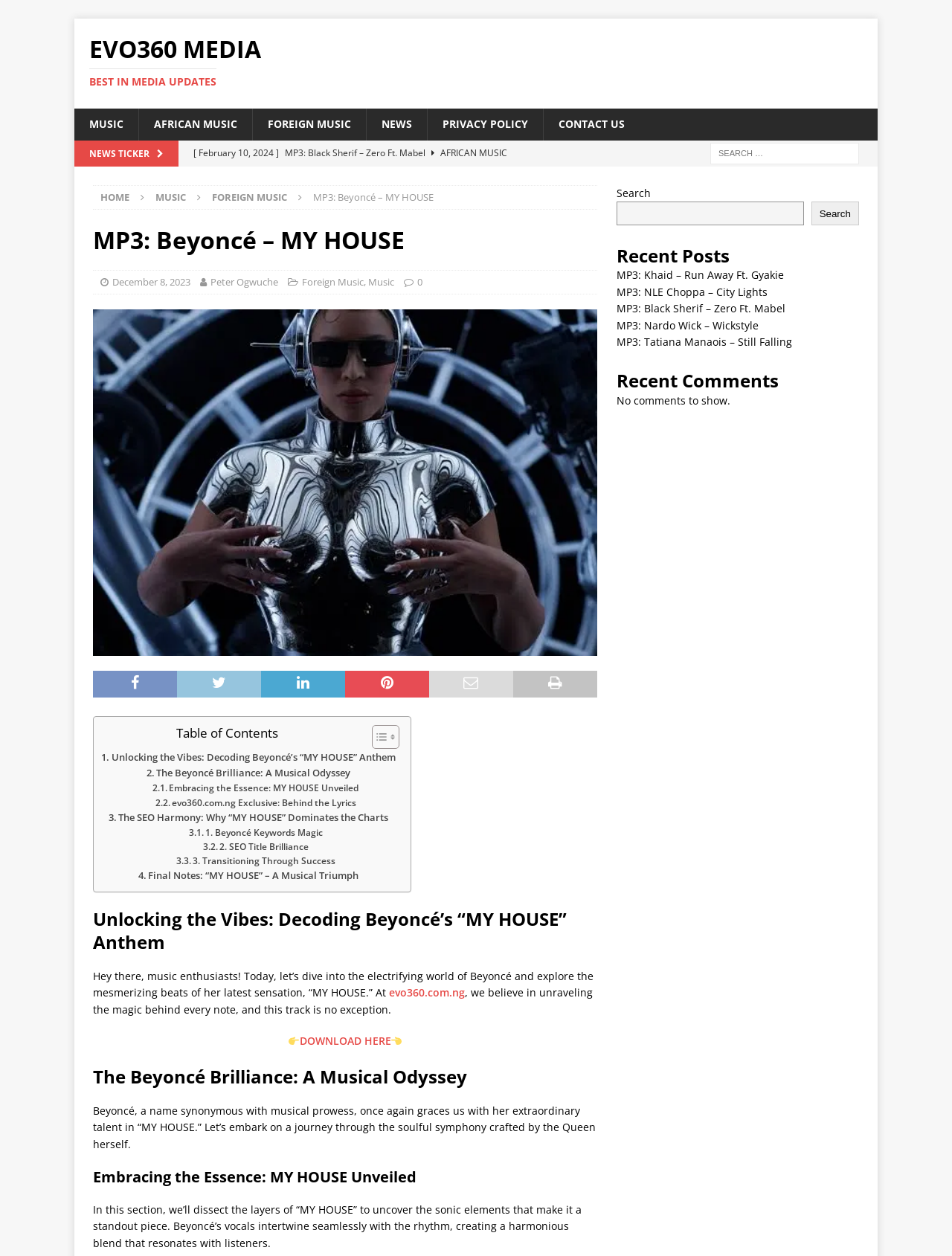How many music categories are listed?
Provide a short answer using one word or a brief phrase based on the image.

3